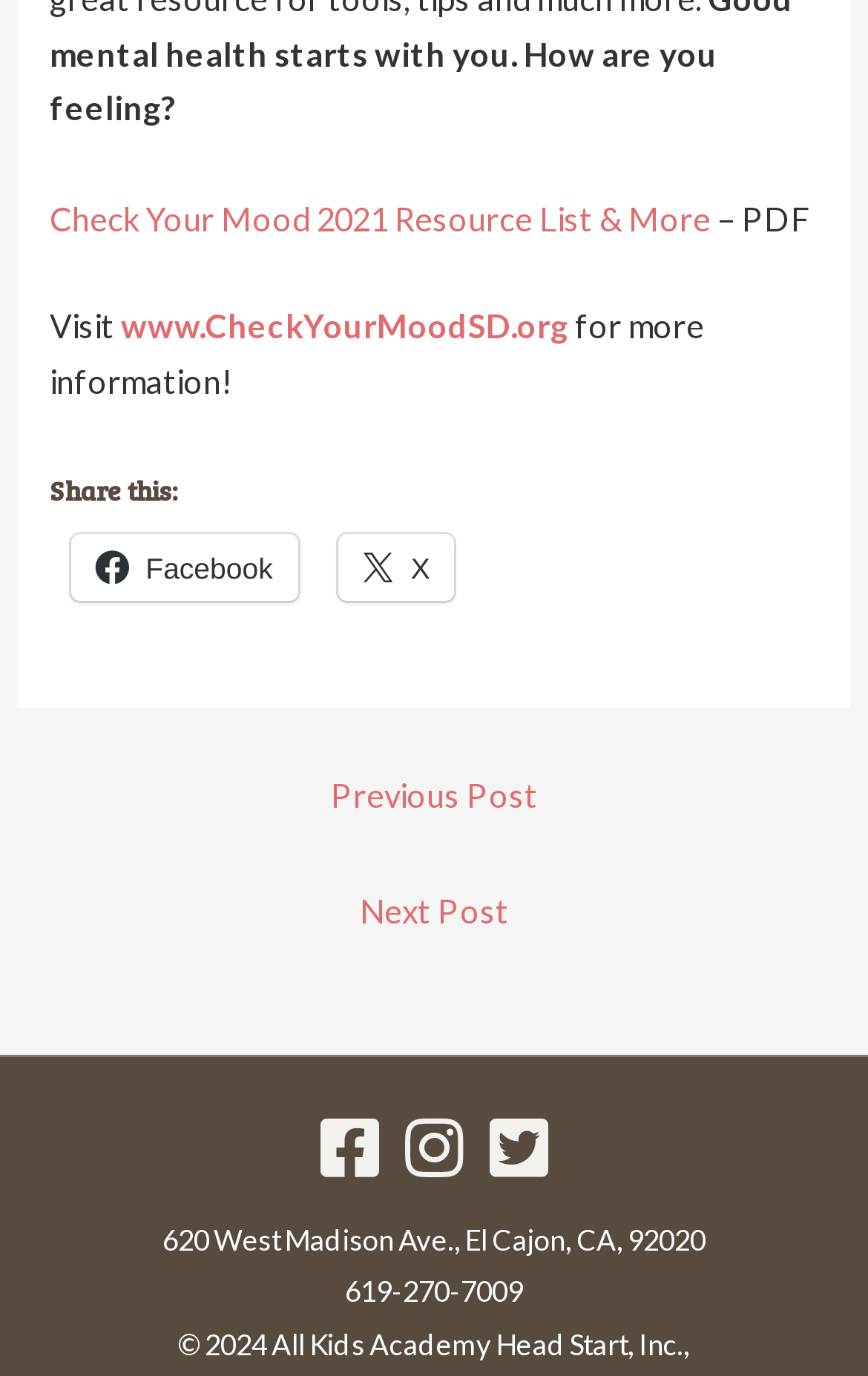What is the year of the copyright?
Answer the question with as much detail as you can, using the image as a reference.

I found the copyright year by looking at the static text element at the bottom of the webpage, which contains the copyright information.